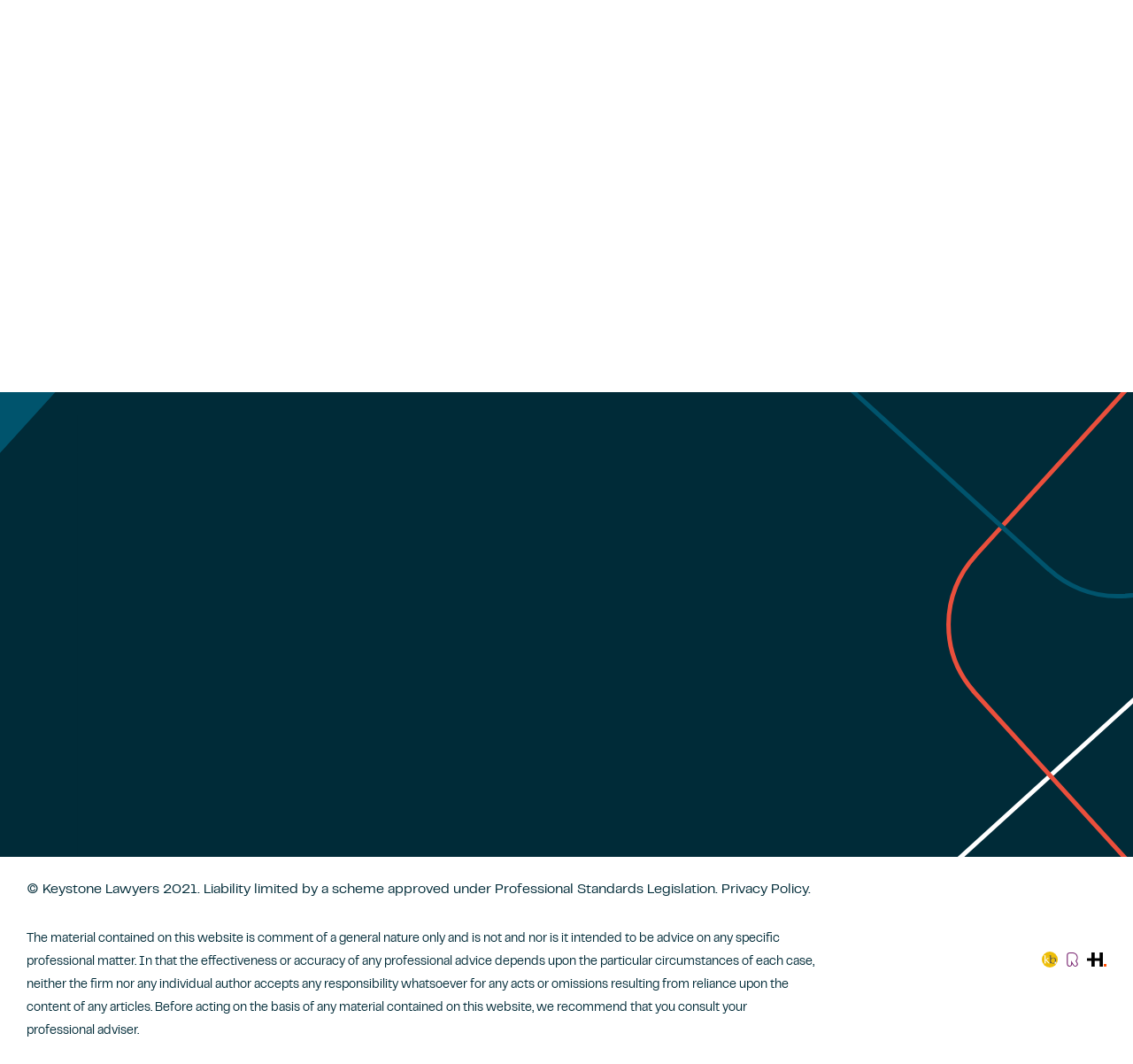Analyze the image and deliver a detailed answer to the question: What is the copyright year of the website?

I found the copyright year by looking at the footer section, which contains the copyright information. The copyright year is listed as '2021'.